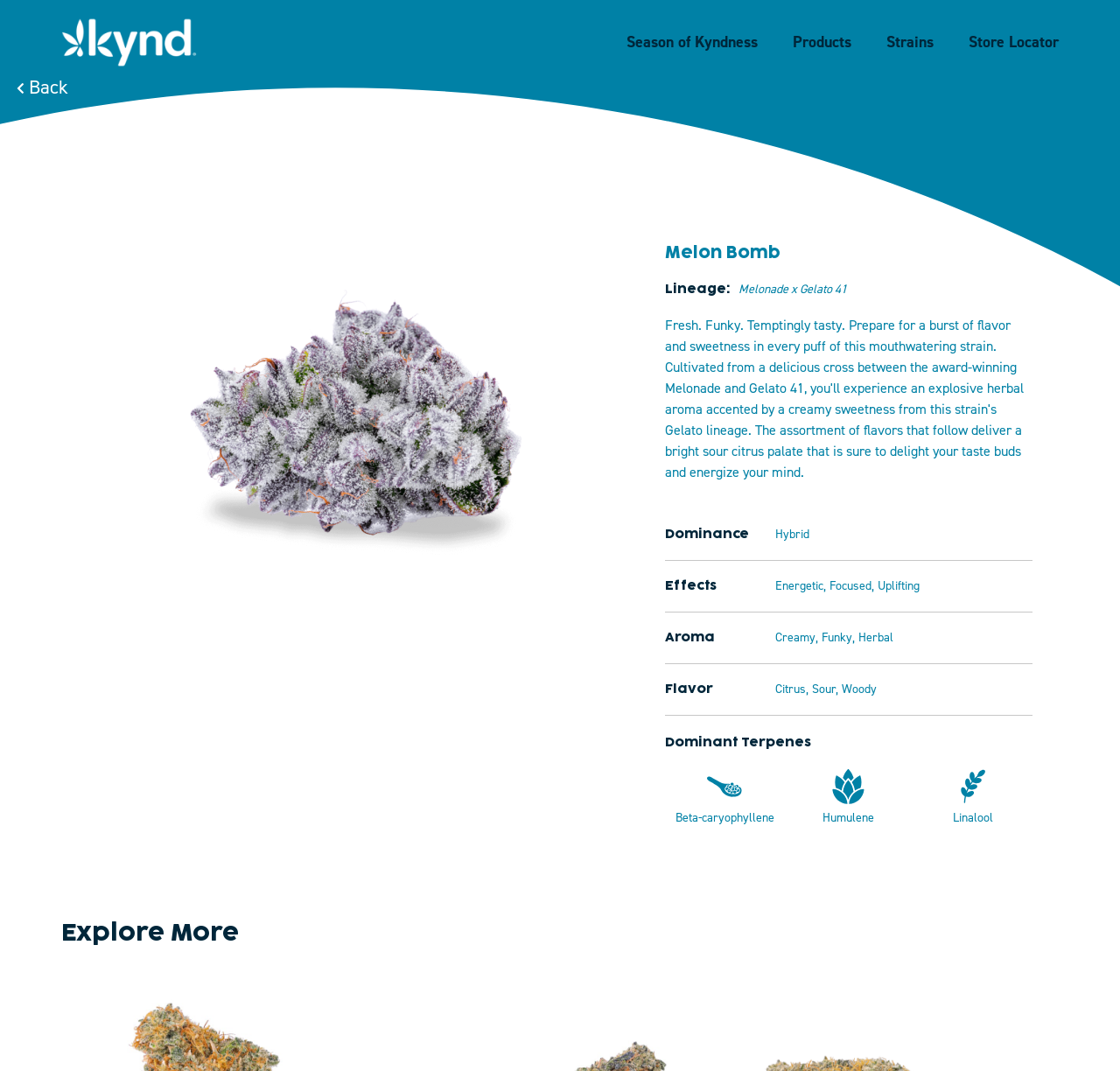Please respond to the question using a single word or phrase:
What is the effect of the strain?

Energetic, Focused, Uplifting